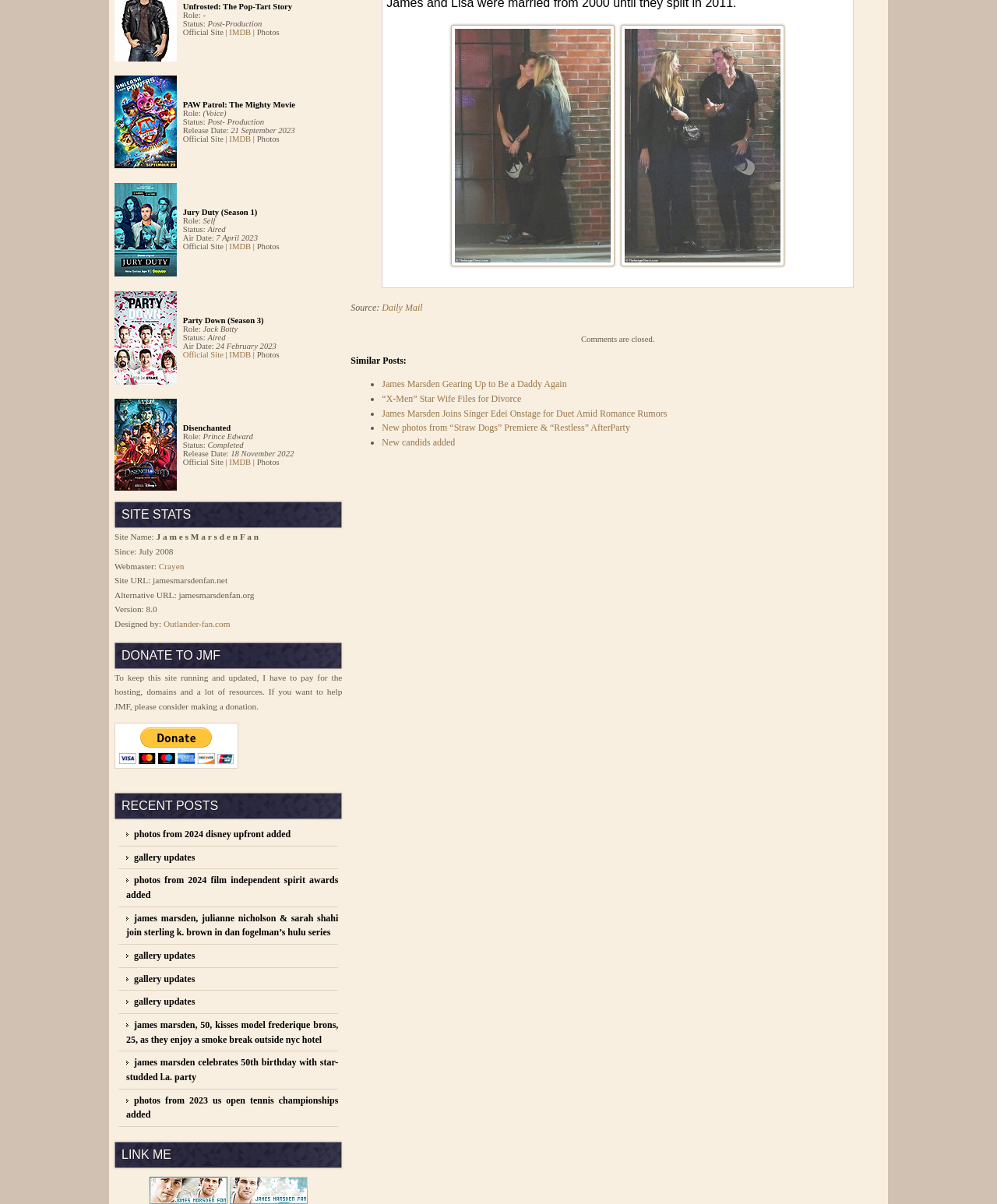Using the details from the image, please elaborate on the following question: How many recent posts are listed?

I found the answer by counting the number of links under the 'RECENT POSTS' heading, which are 8 in total.